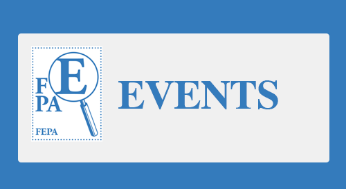Give a one-word or one-phrase response to the question: 
What is the significance of the magnifying glass in the FEPA logo?

Encircling the letter 'E'